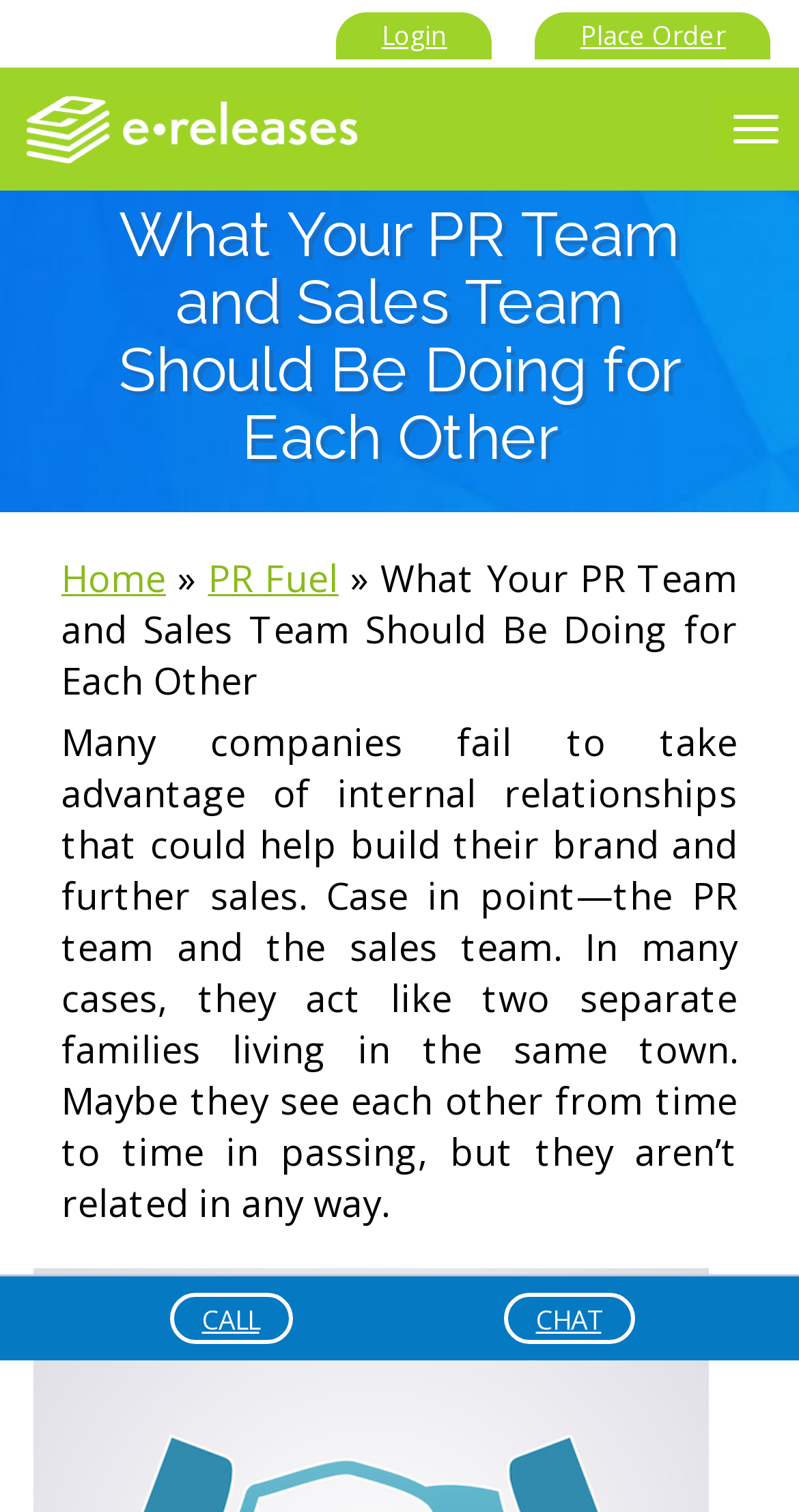How many navigation links are there?
Answer the question with a single word or phrase, referring to the image.

5